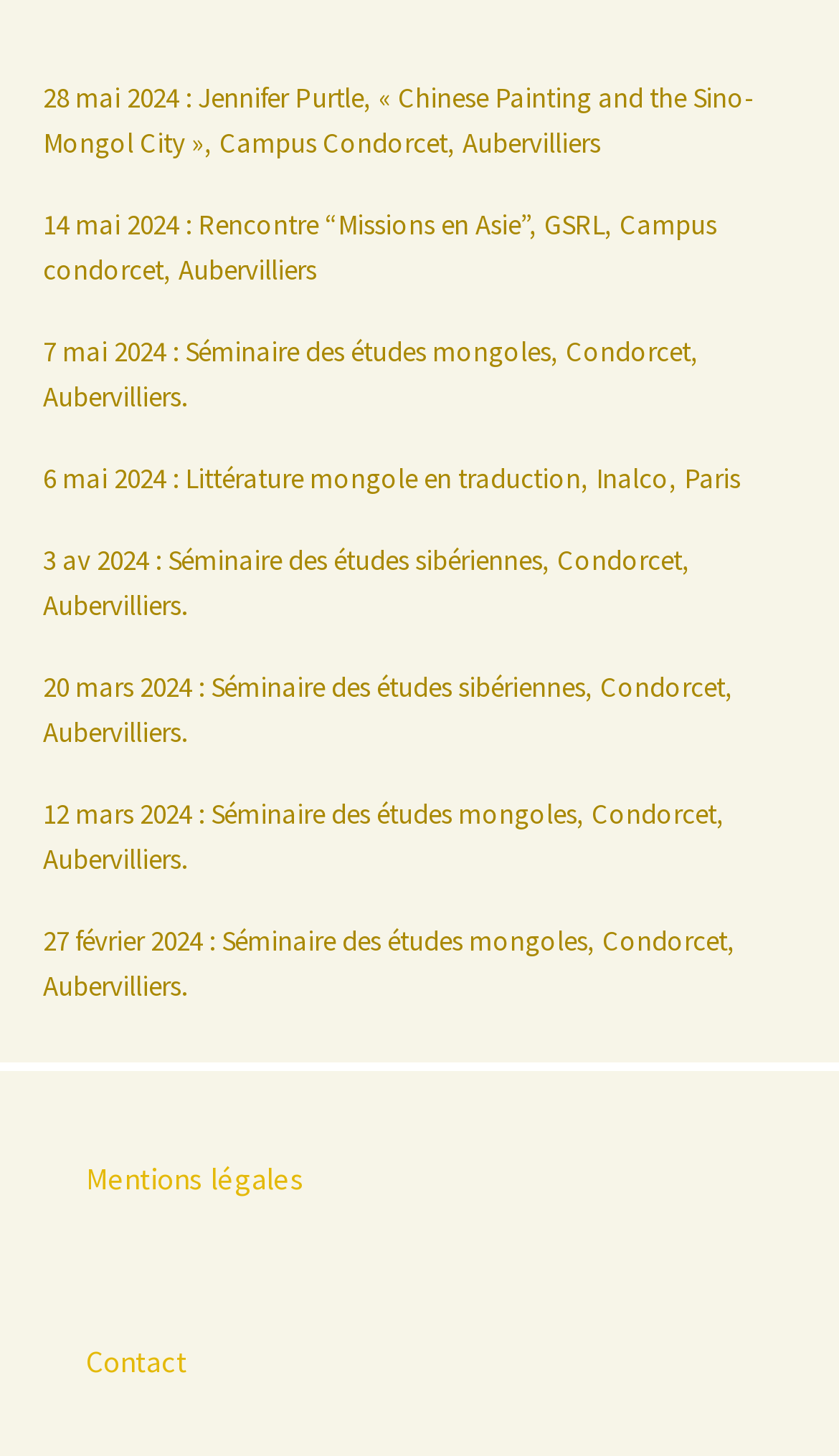What is the date of the first event?
Look at the screenshot and respond with a single word or phrase.

28 mai 2024